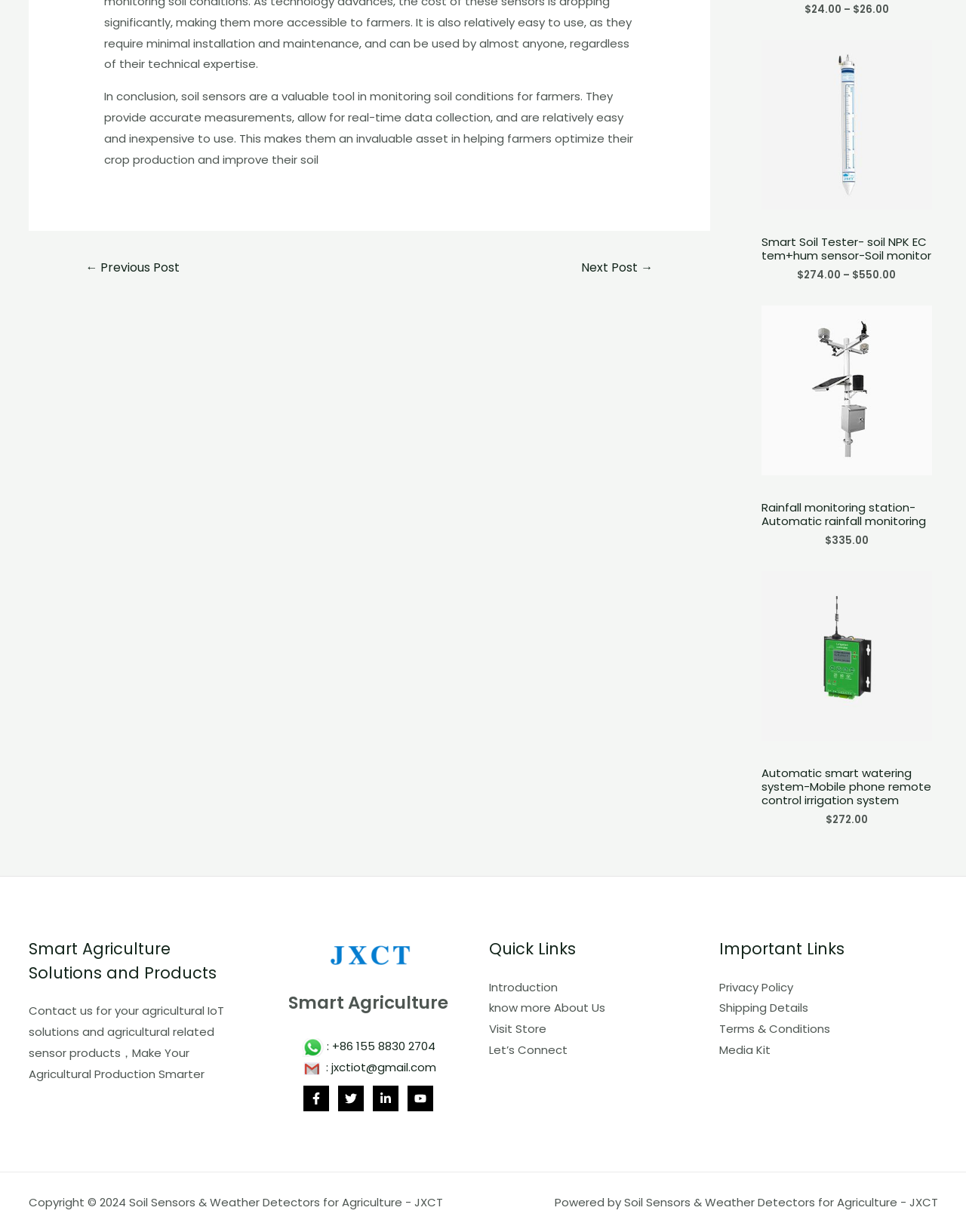Given the webpage screenshot, identify the bounding box of the UI element that matches this description: ": +86 155 8830 2704".

[0.311, 0.843, 0.45, 0.856]